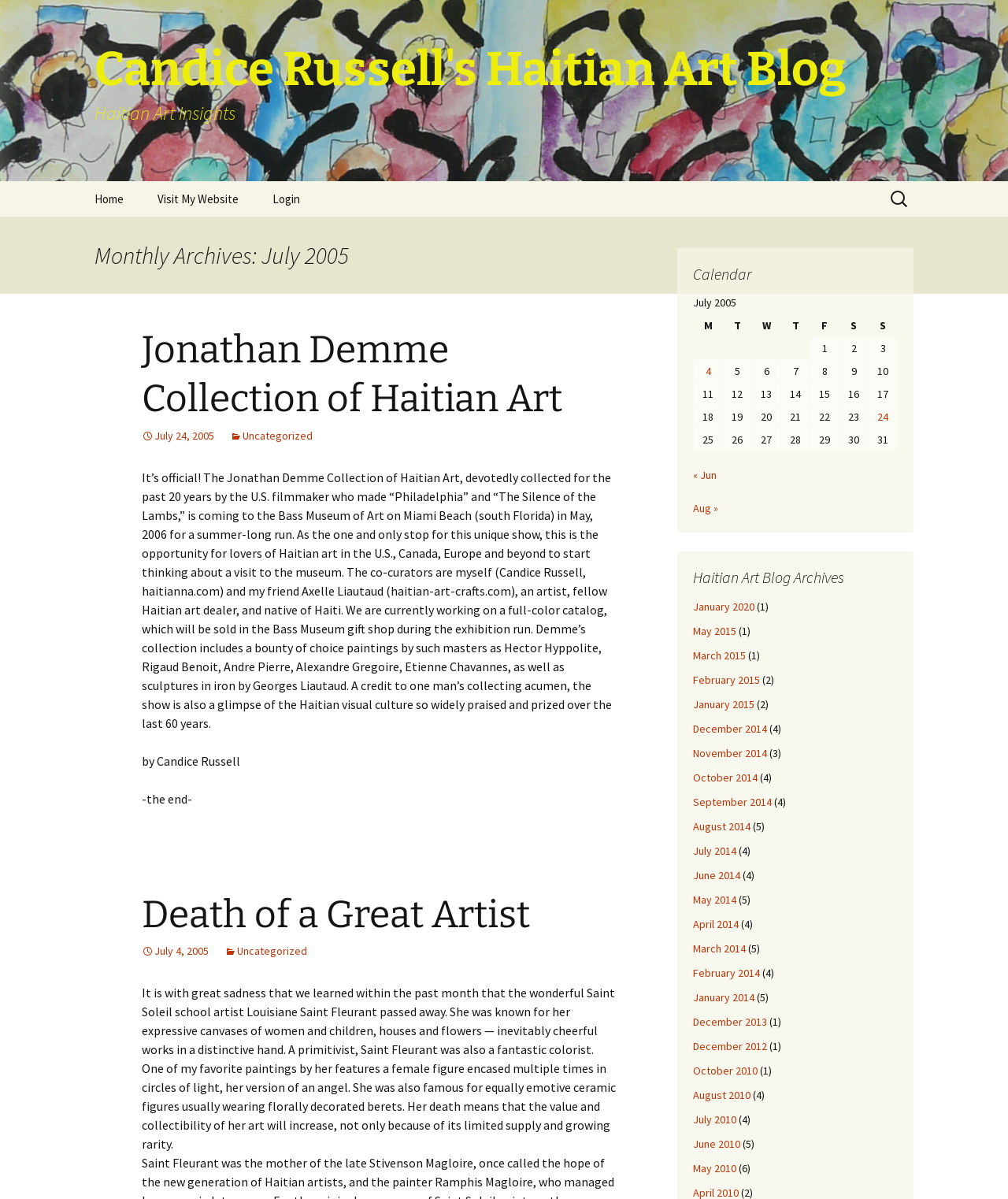Please find and generate the text of the main header of the webpage.

Candice Russell's Haitian Art Blog